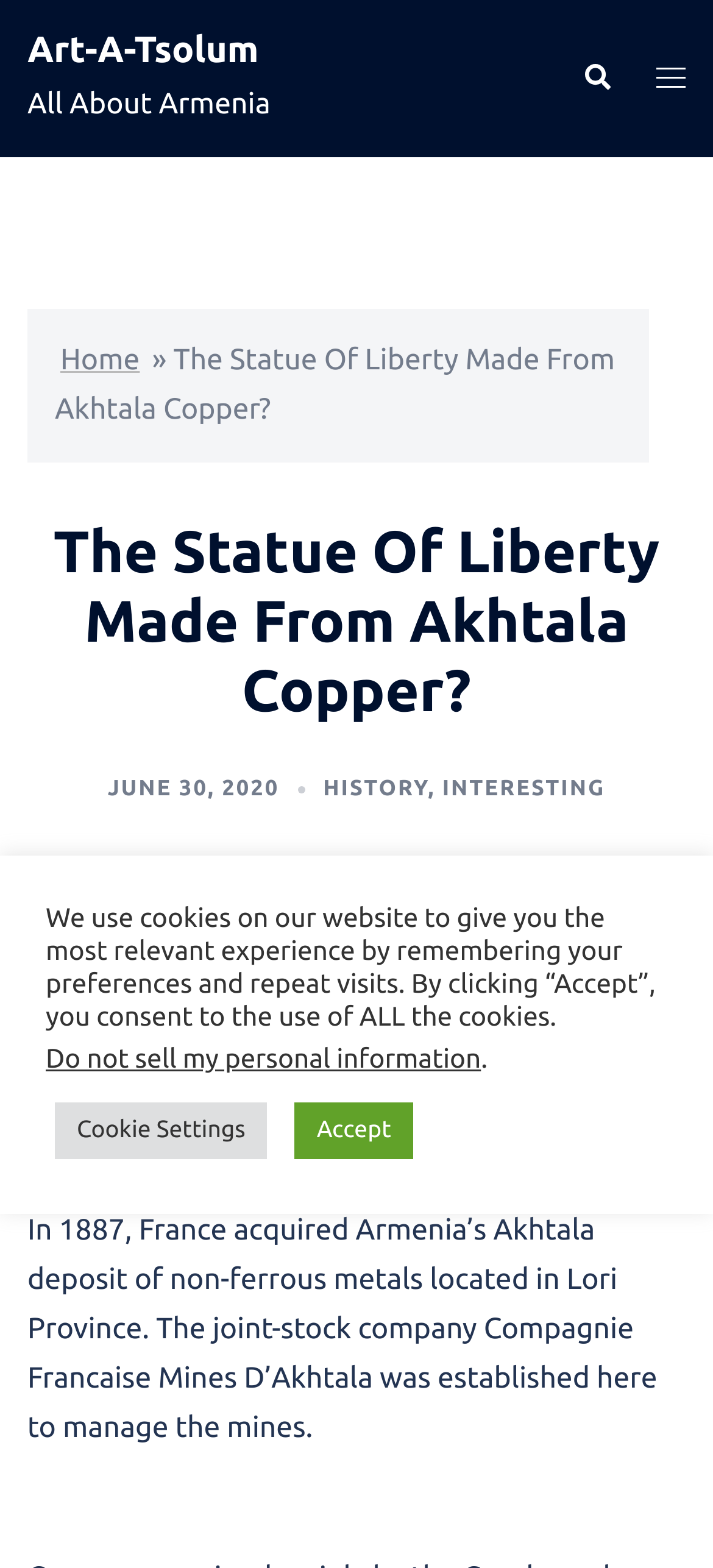Please find the bounding box for the UI element described by: "Art-A-Tsolum".

[0.038, 0.017, 0.363, 0.044]